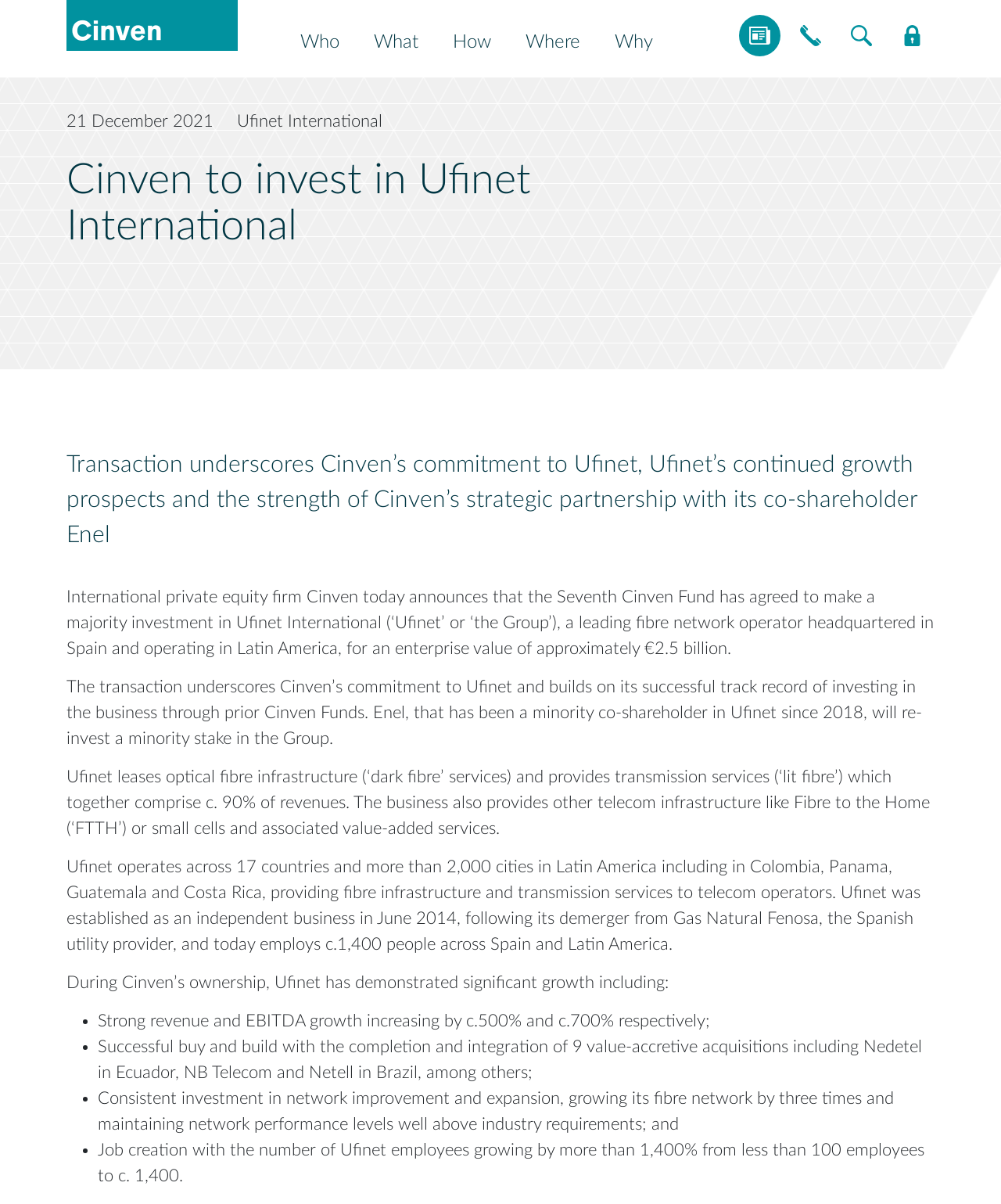What is the growth rate of Ufinet's revenue?
Based on the screenshot, provide a one-word or short-phrase response.

c.500%